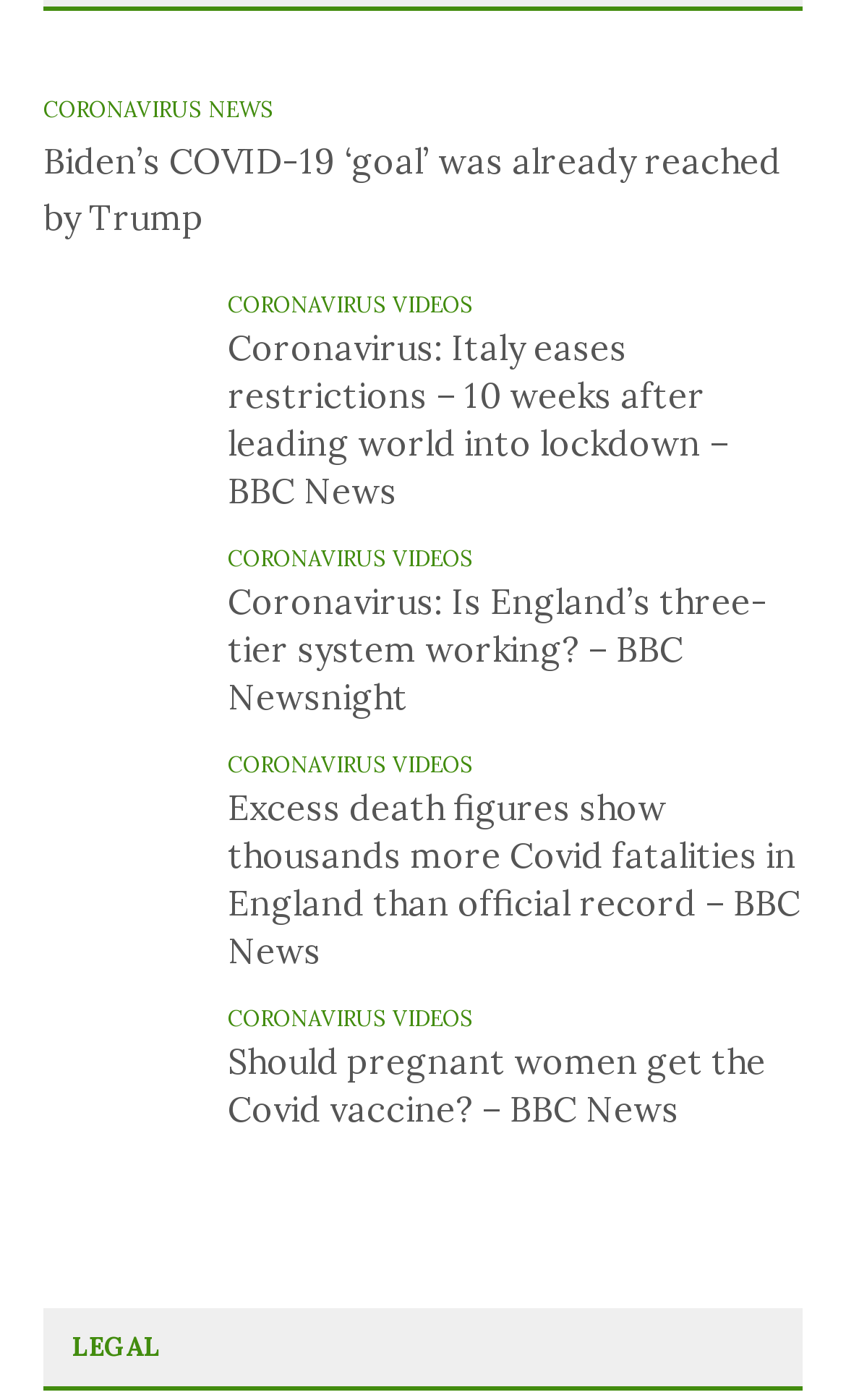Determine the bounding box coordinates of the clickable element necessary to fulfill the instruction: "Watch 'CORONAVIRUS VIDEOS'". Provide the coordinates as four float numbers within the 0 to 1 range, i.e., [left, top, right, bottom].

[0.269, 0.208, 0.559, 0.228]